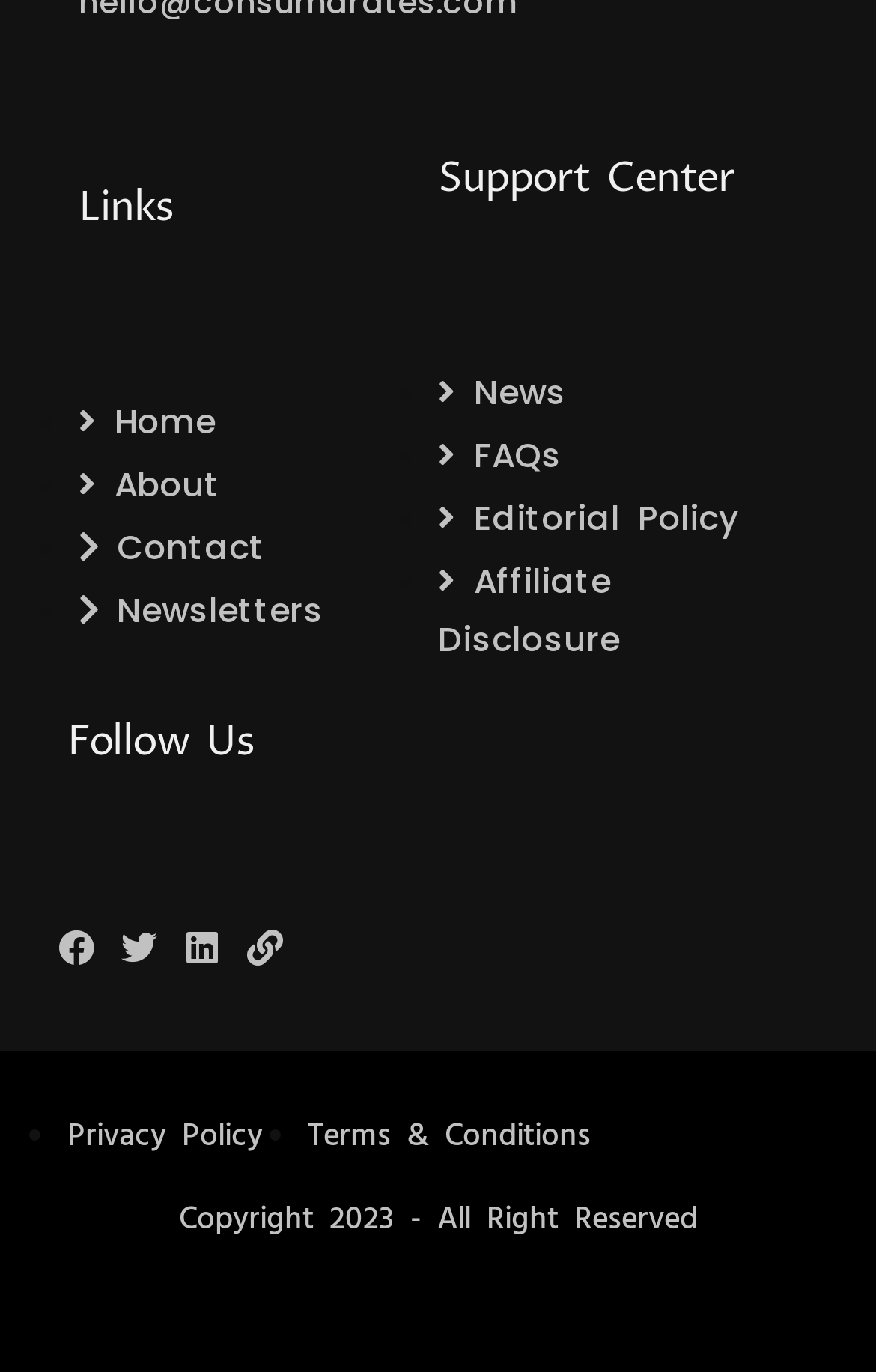Determine the bounding box coordinates for the clickable element required to fulfill the instruction: "Click the Quote button". Provide the coordinates as four float numbers between 0 and 1, i.e., [left, top, right, bottom].

None